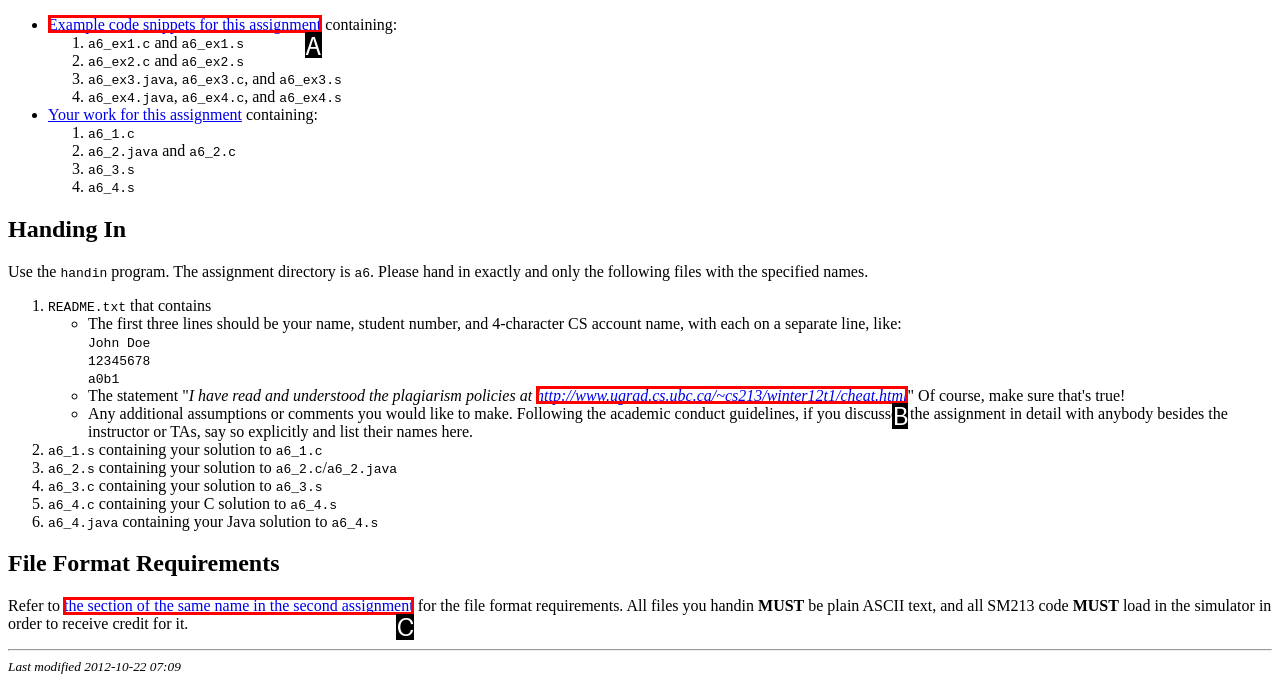From the provided options, which letter corresponds to the element described as: http://www.ugrad.cs.ubc.ca/~cs213/winter12t1/cheat.html
Answer with the letter only.

B